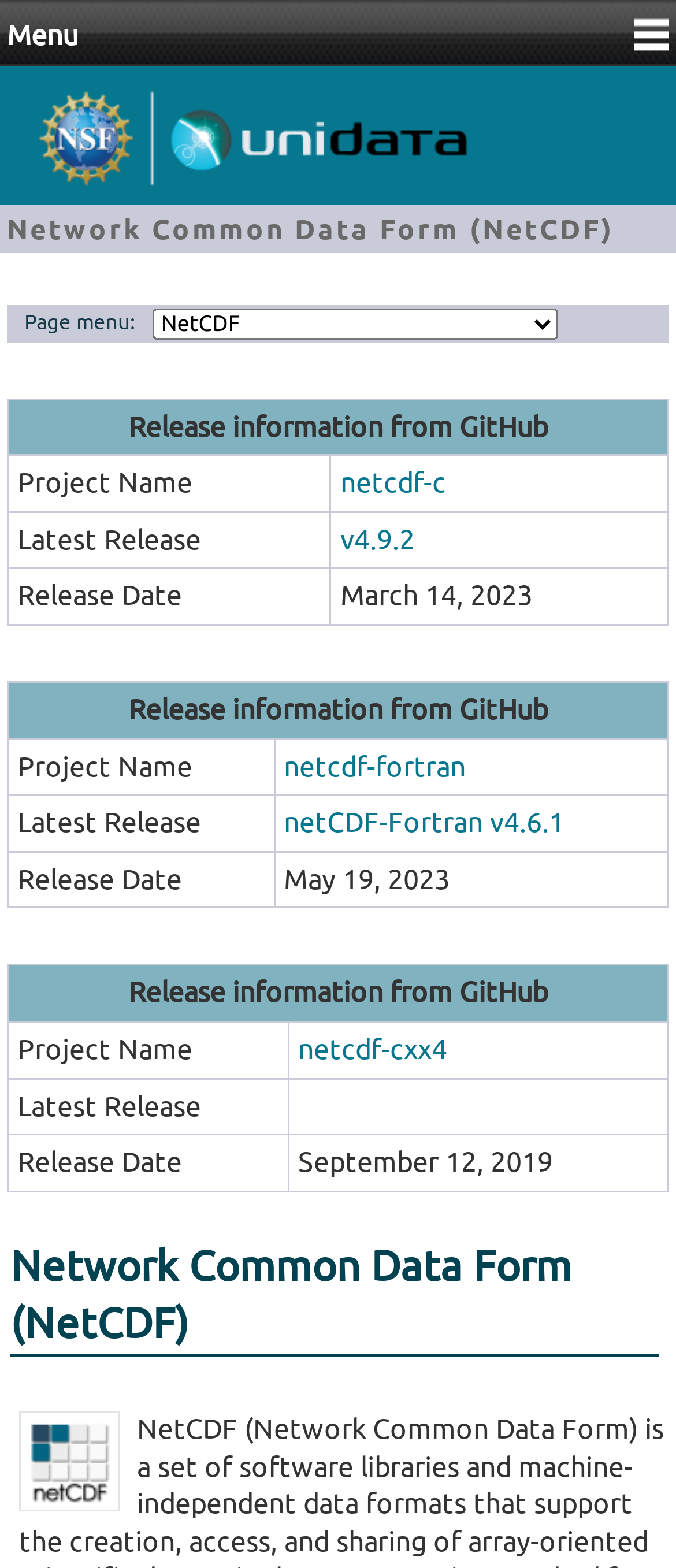Using the provided element description, identify the bounding box coordinates as (top-left x, top-left y, bottom-right x, bottom-right y). Ensure all values are between 0 and 1. Description: FlightSim Files

None